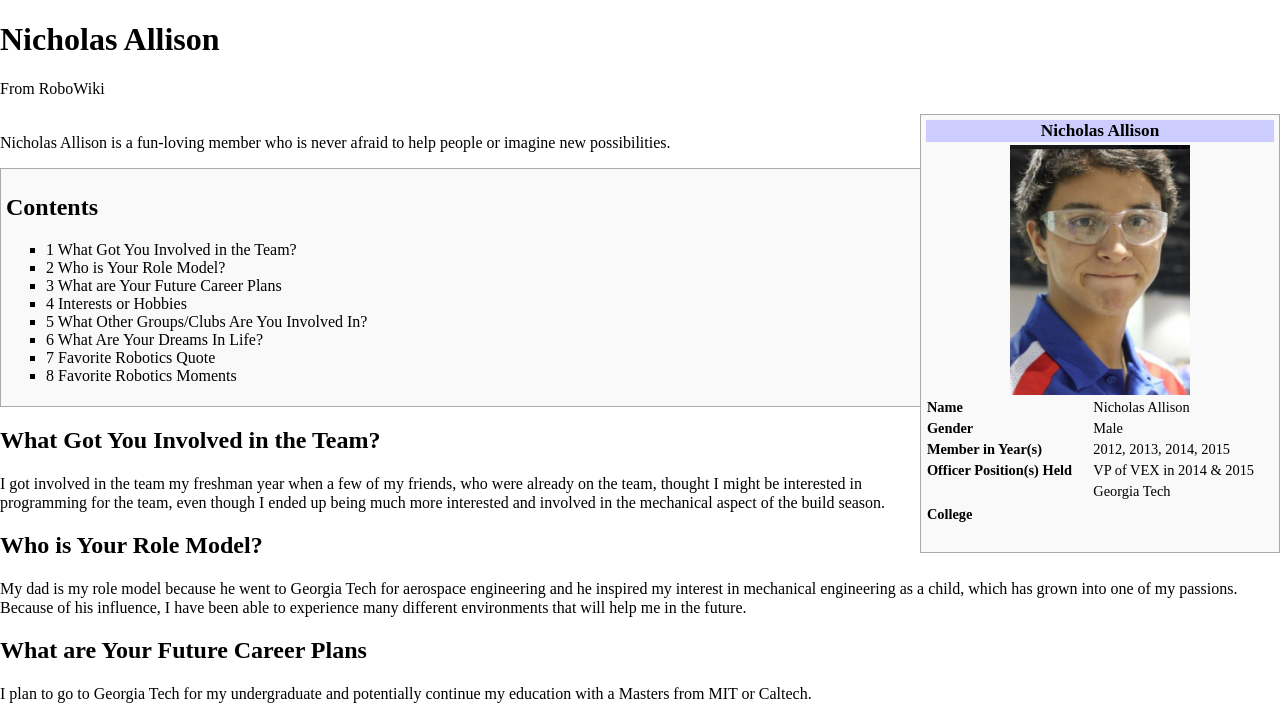Locate the bounding box coordinates of the element to click to perform the following action: 'View Nicholas Allison's profile picture'. The coordinates should be given as four float values between 0 and 1, in the form of [left, top, right, bottom].

[0.789, 0.204, 0.93, 0.558]